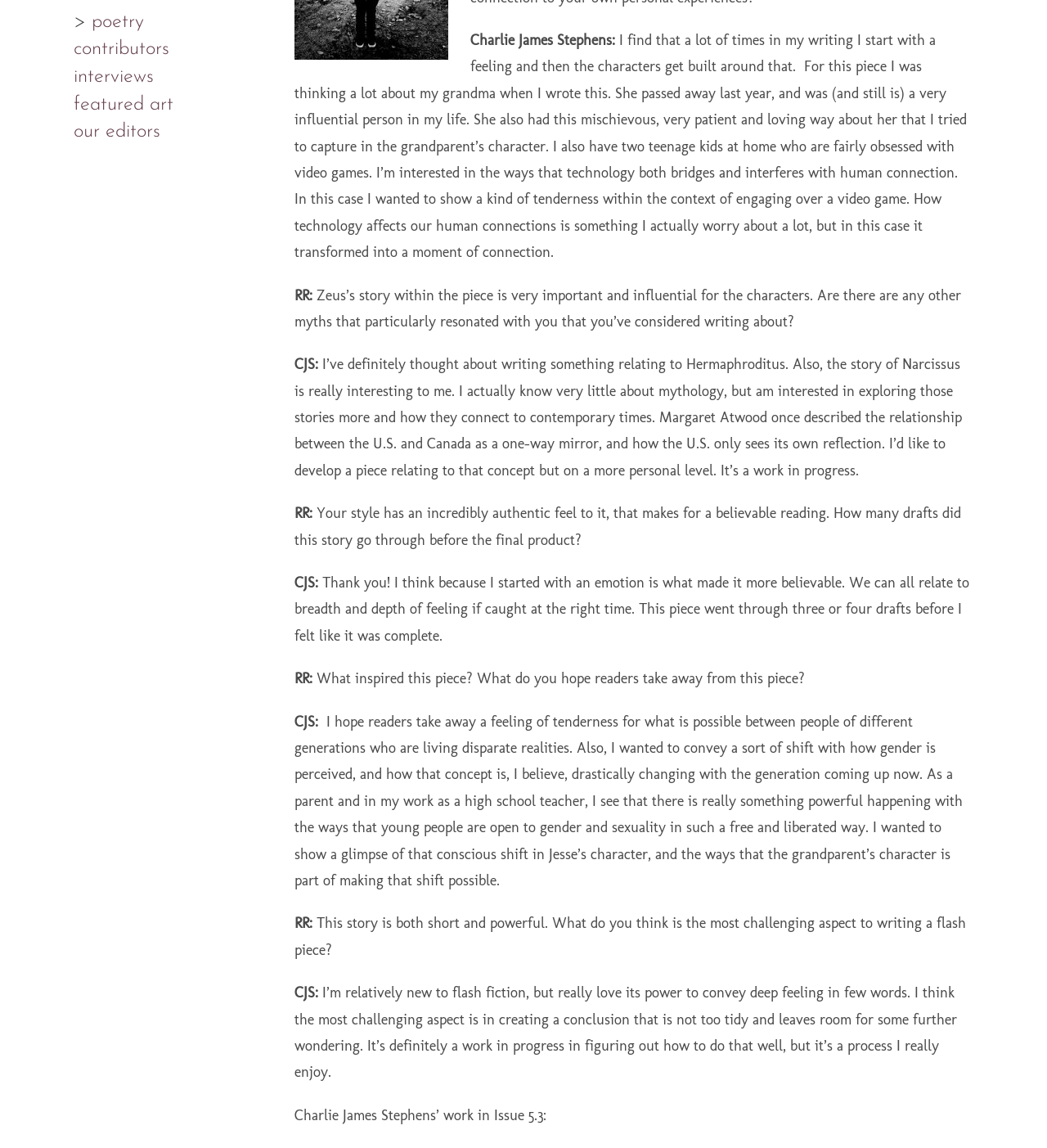Determine the bounding box for the described HTML element: "vs Todoist". Ensure the coordinates are four float numbers between 0 and 1 in the format [left, top, right, bottom].

None